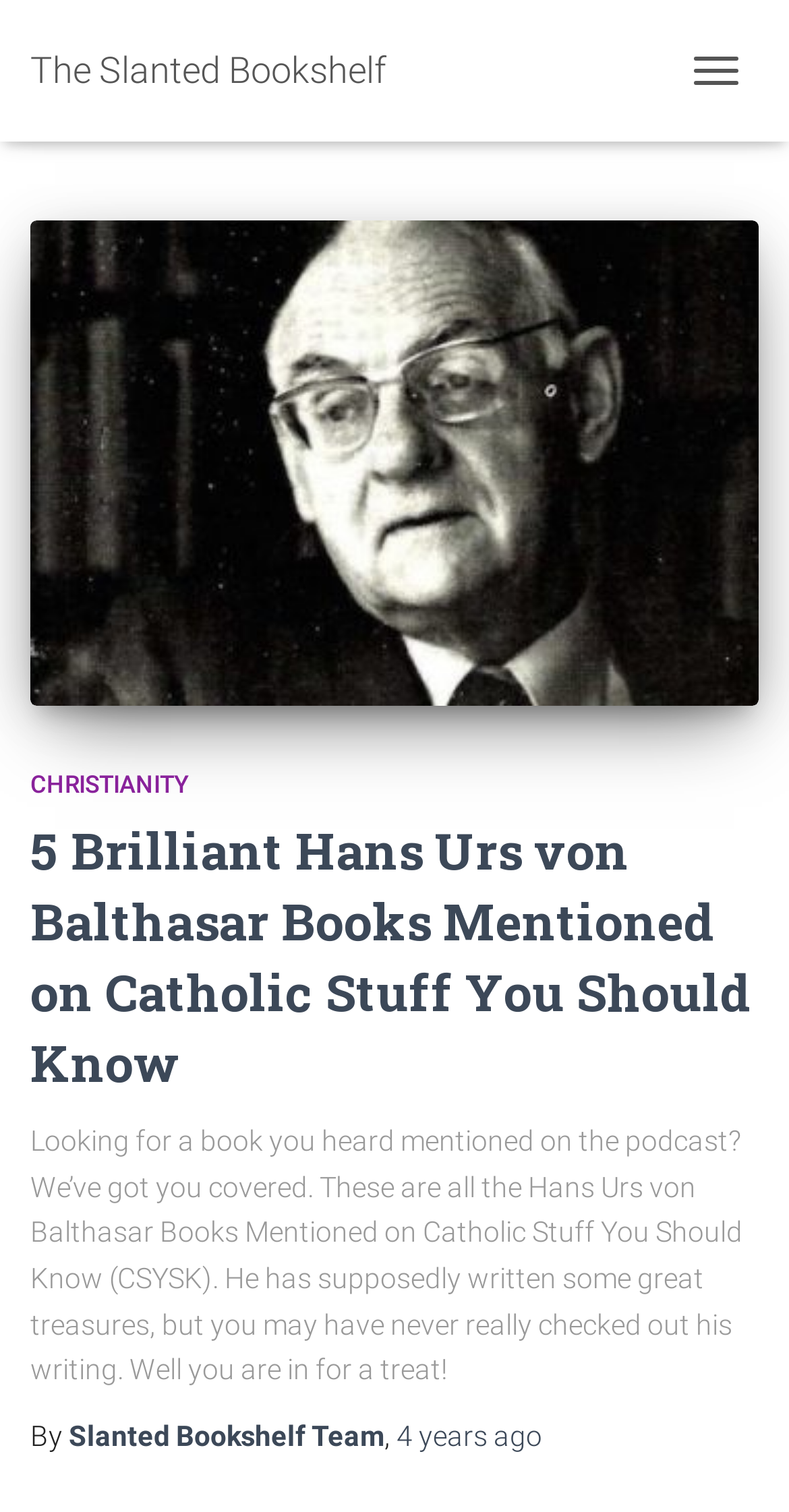Predict the bounding box coordinates of the UI element that matches this description: "Toggle Navigation". The coordinates should be in the format [left, top, right, bottom] with each value between 0 and 1.

[0.854, 0.025, 0.962, 0.068]